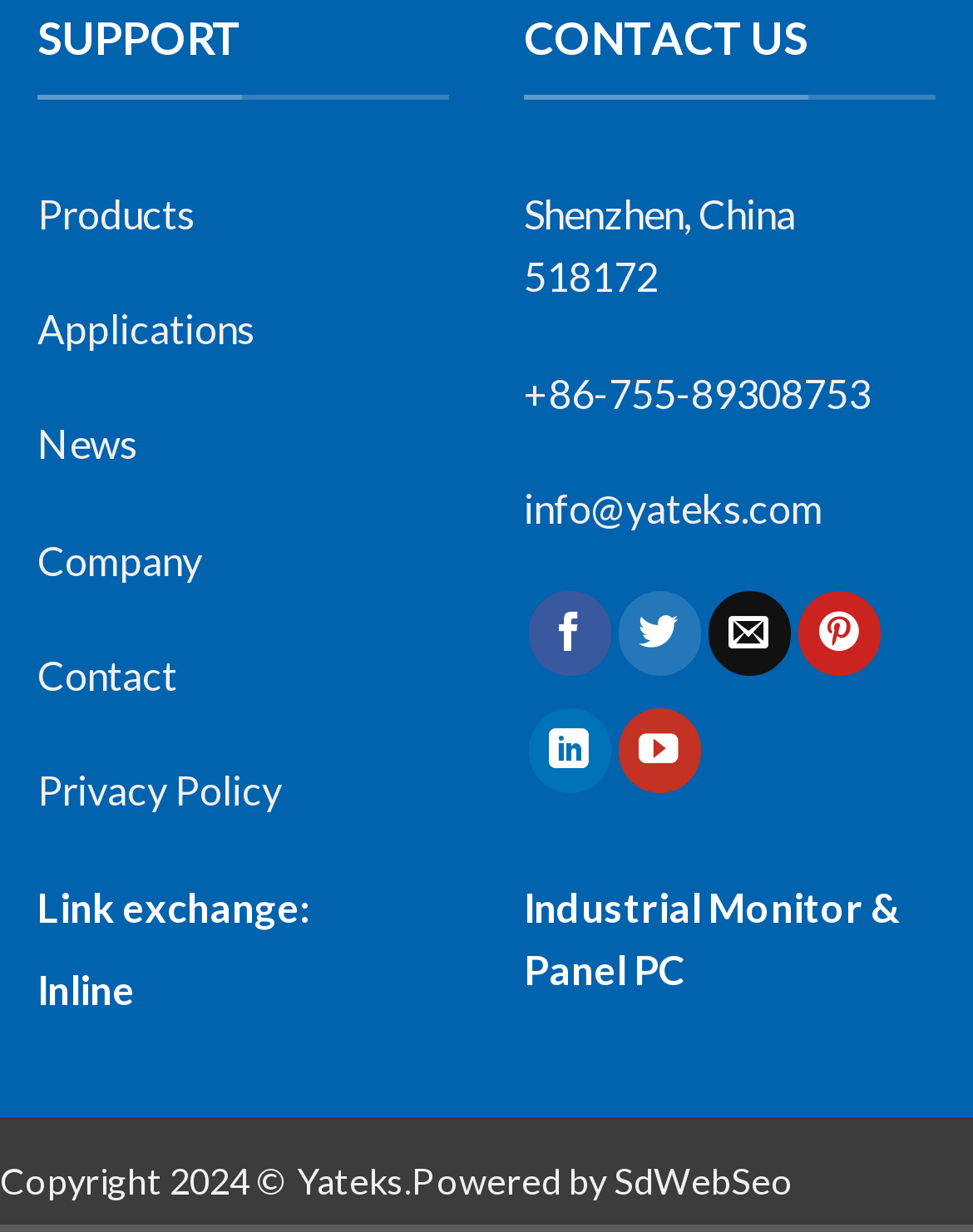Can you find the bounding box coordinates of the area I should click to execute the following instruction: "Toggle mobile menu"?

None